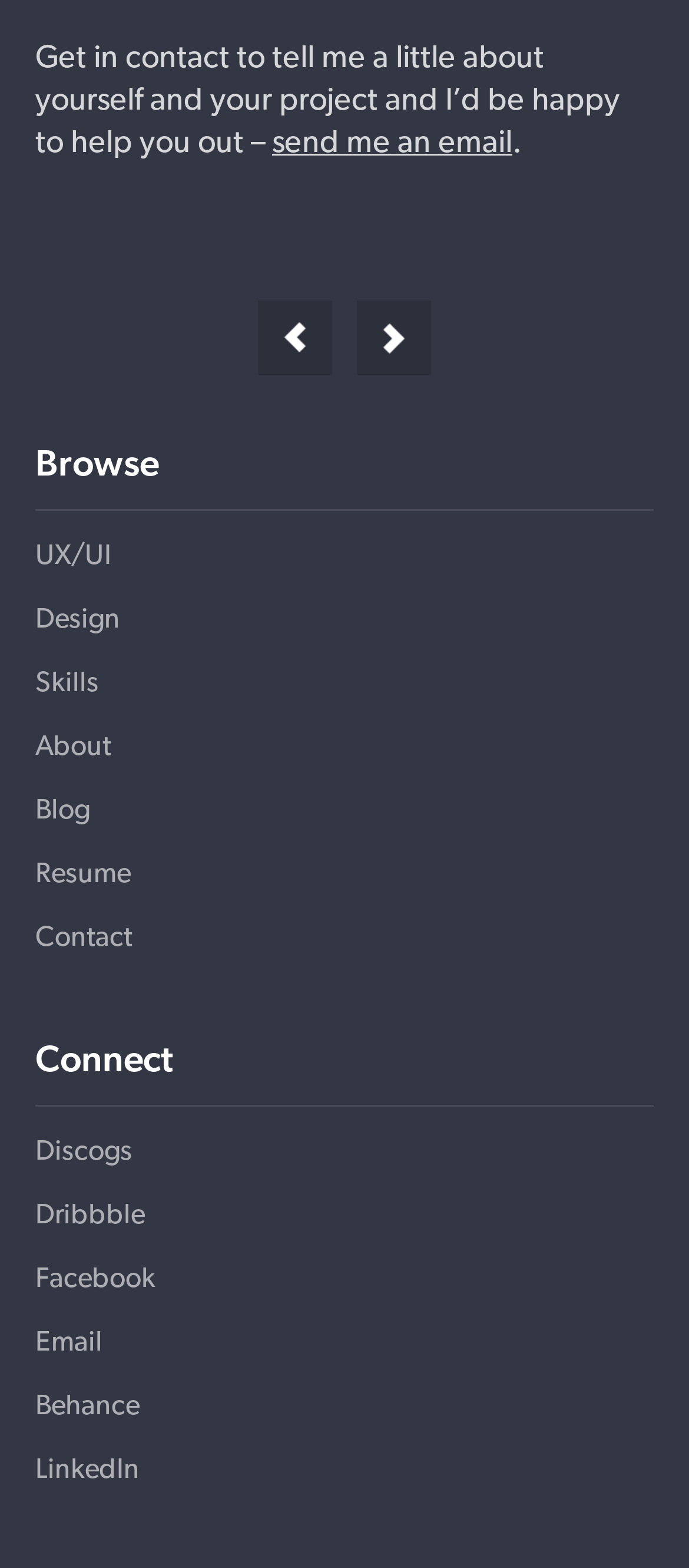How many links are there in the 'Browse' section?
Please give a well-detailed answer to the question.

In the 'Browse' section, I found links to 'UX/UI', 'Design', 'Skills', 'About', 'Blog', and 'Resume'. Therefore, there are 6 links in the 'Browse' section.